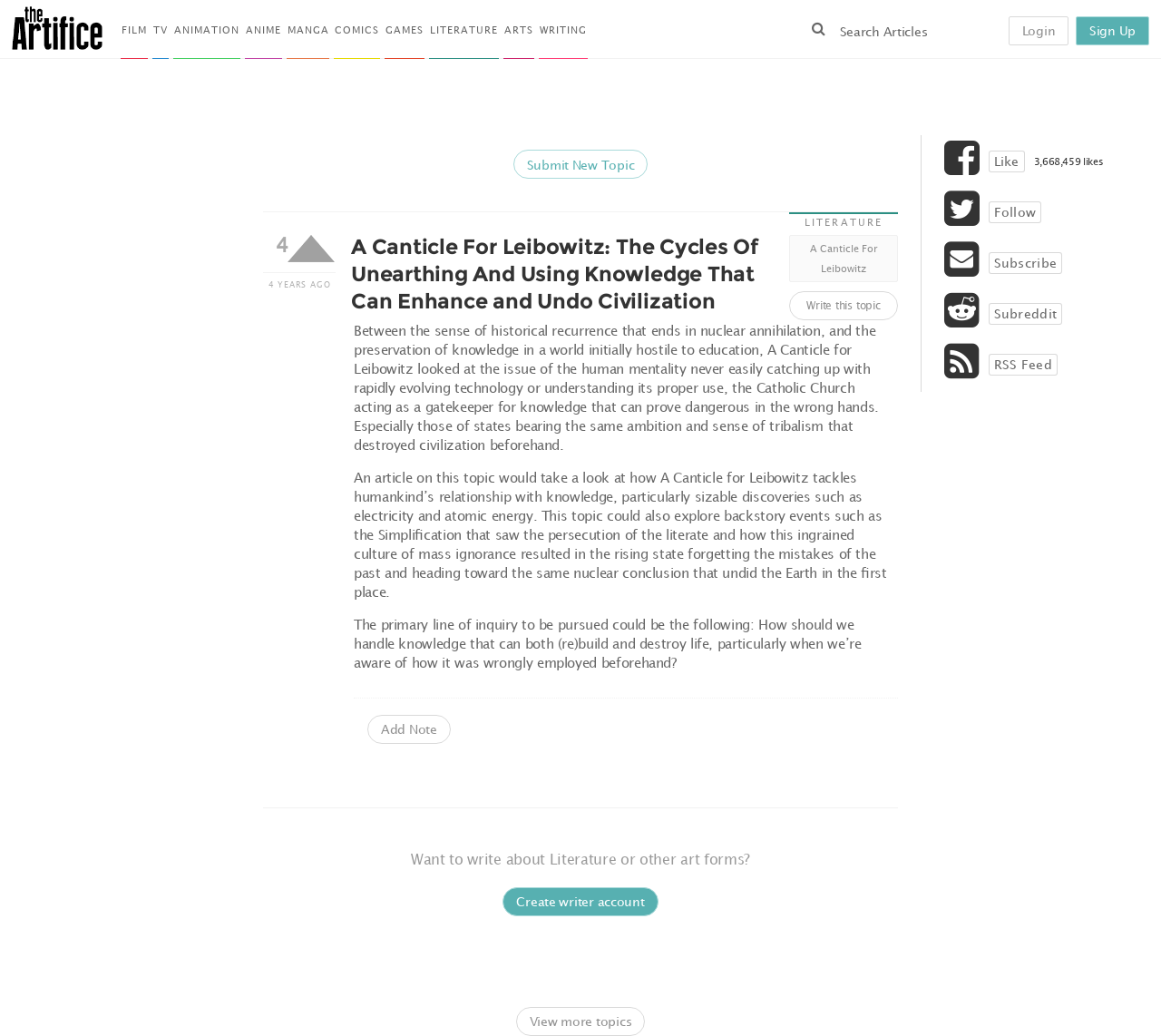Could you highlight the region that needs to be clicked to execute the instruction: "Create a writer account"?

[0.433, 0.856, 0.567, 0.884]